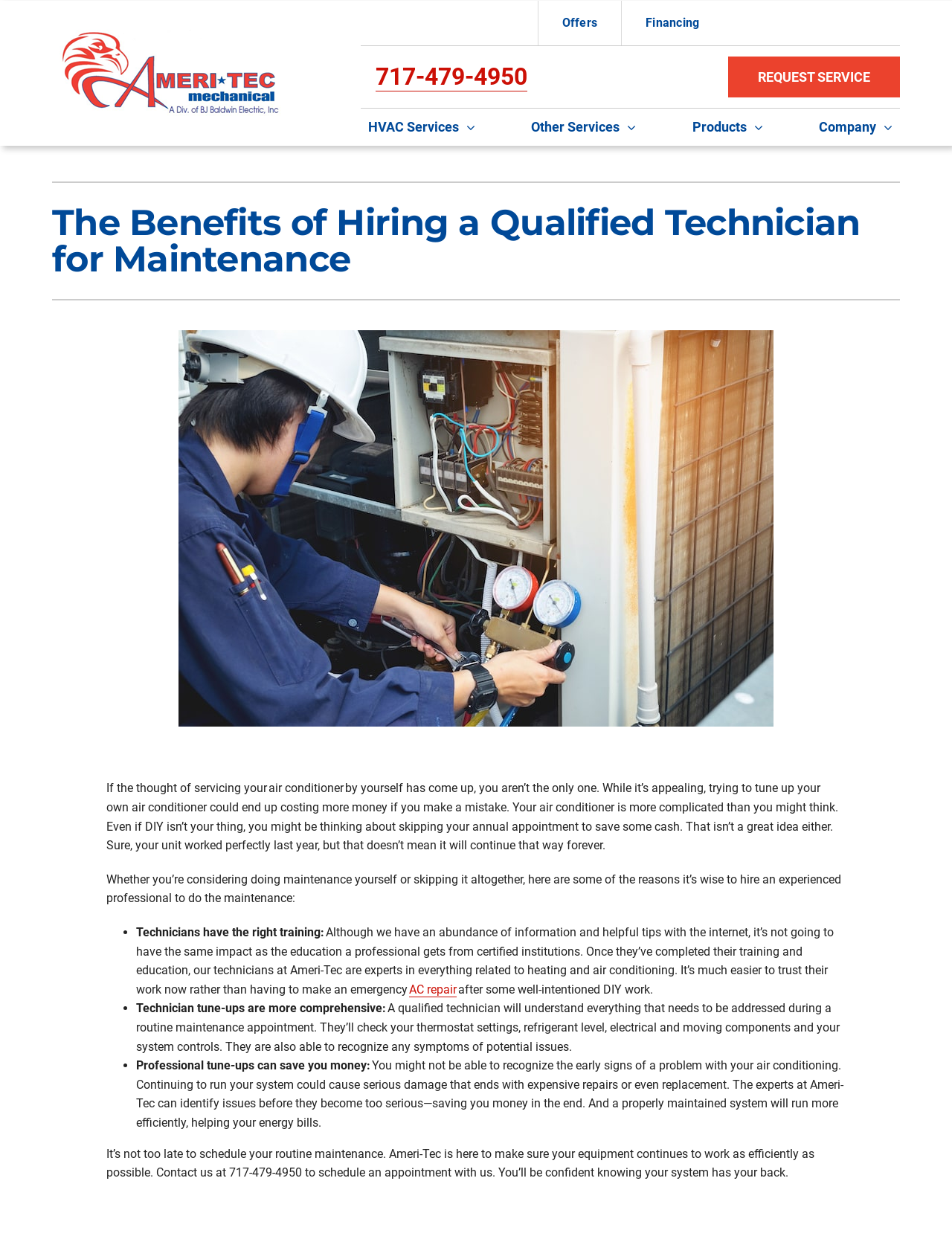Please find the bounding box coordinates of the section that needs to be clicked to achieve this instruction: "Learn more about 'Air Conditioner Maintenance'".

[0.352, 0.178, 0.648, 0.202]